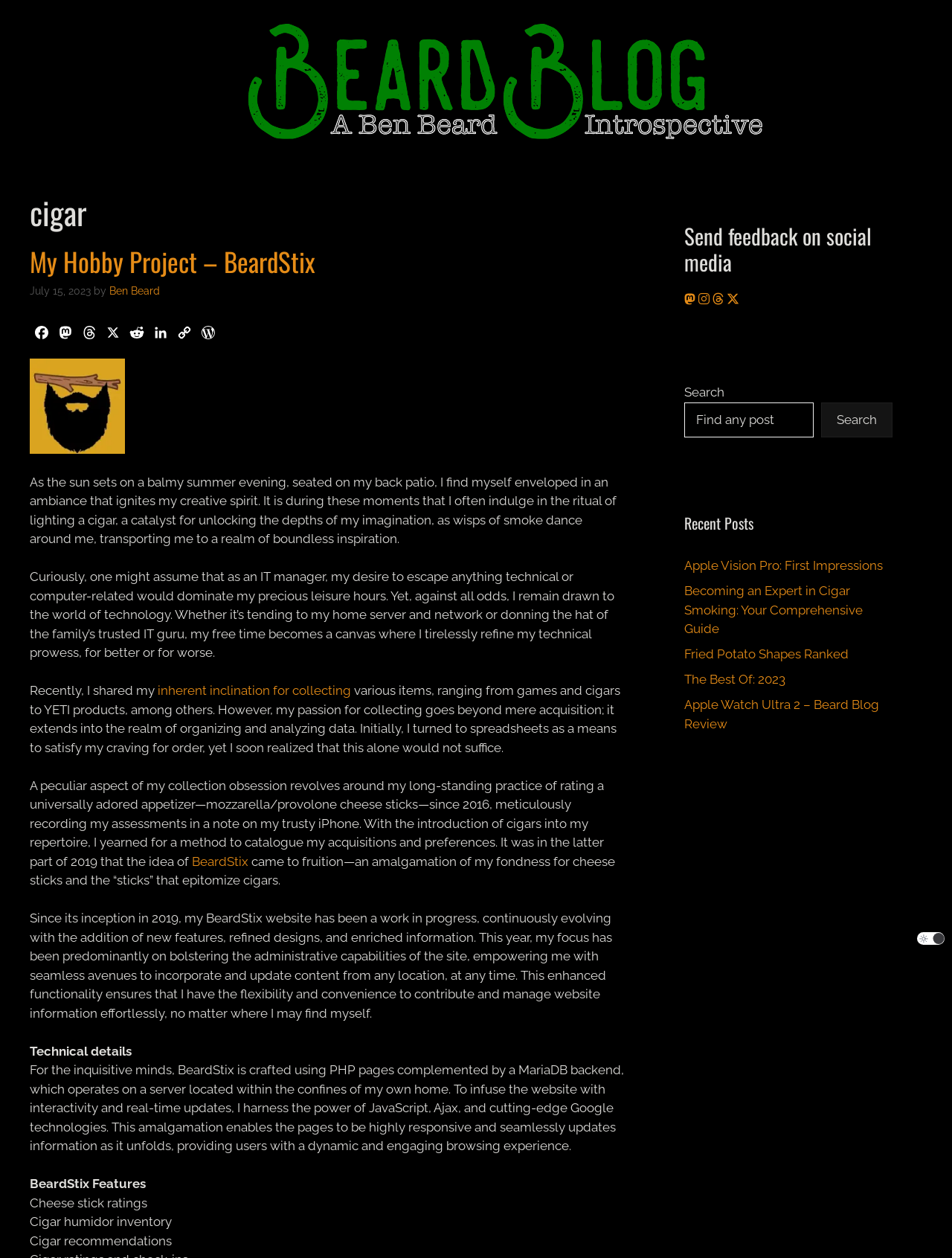What is the name of the author?
Answer with a single word or short phrase according to what you see in the image.

Ben Beard